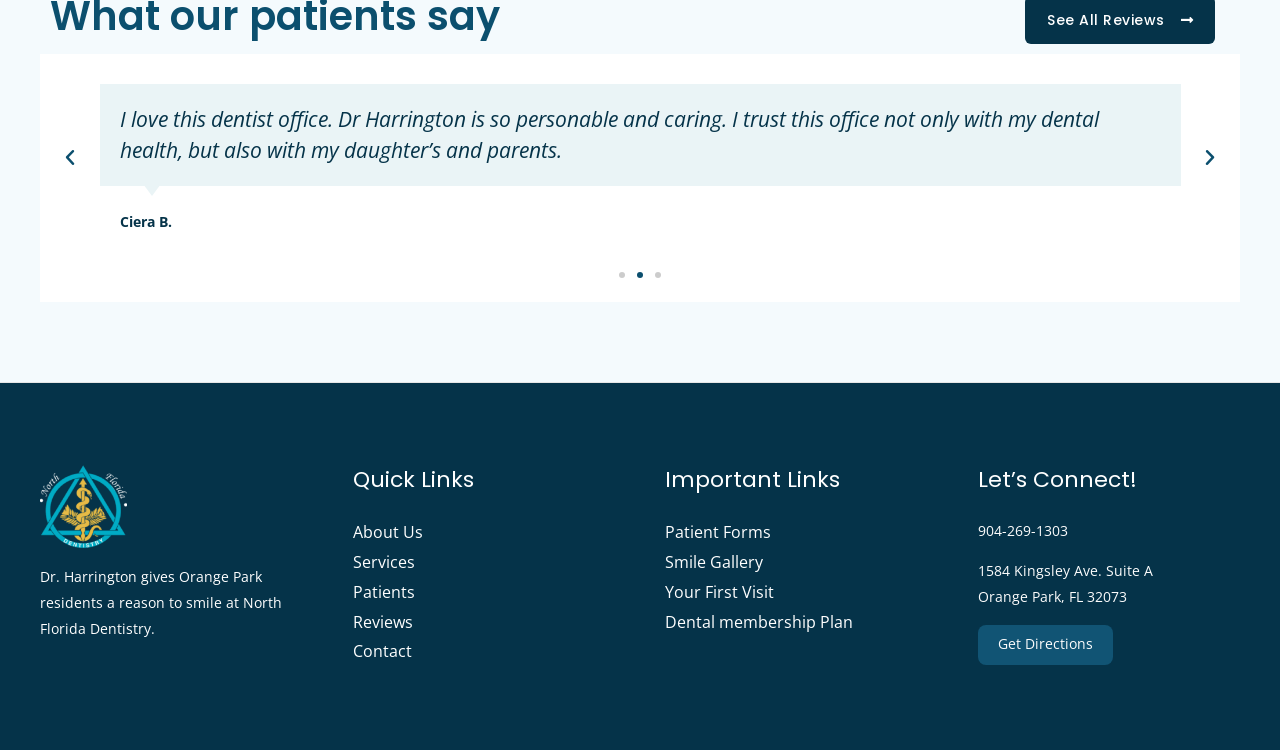Specify the bounding box coordinates of the area that needs to be clicked to achieve the following instruction: "Go to the previous slide".

[0.047, 0.198, 0.062, 0.224]